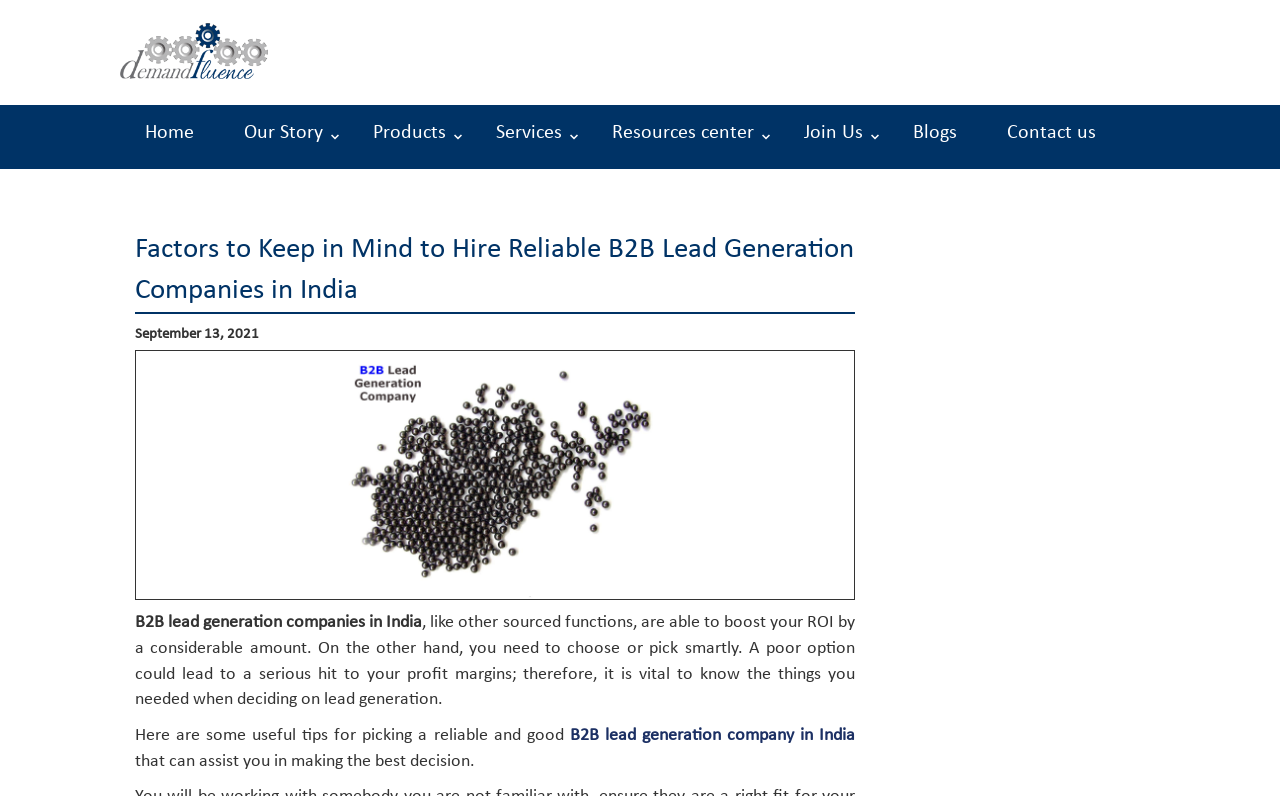Calculate the bounding box coordinates of the UI element given the description: "Services".

[0.368, 0.132, 0.459, 0.212]